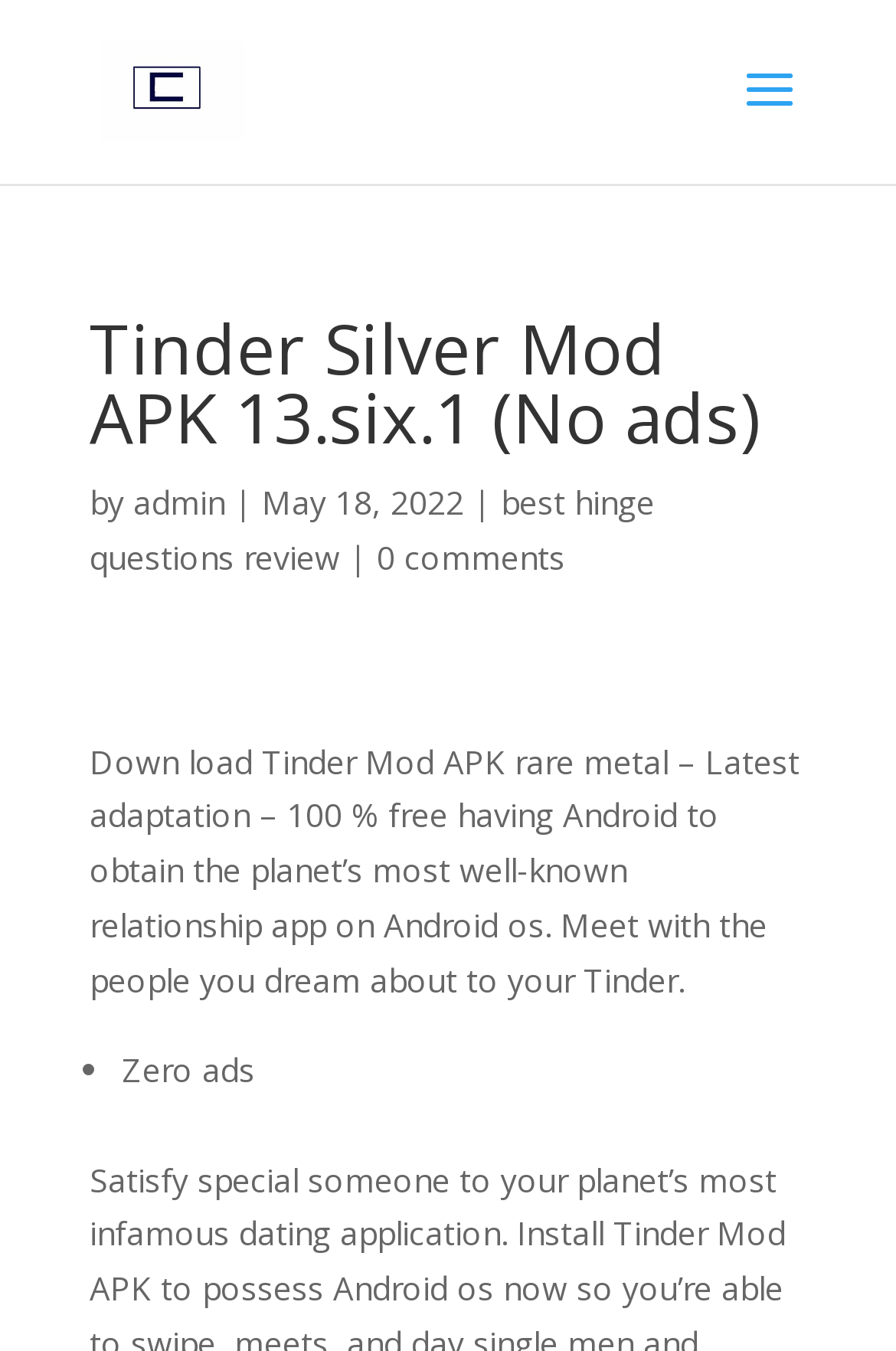What is the date of the article?
Provide a short answer using one word or a brief phrase based on the image.

May 18, 2022